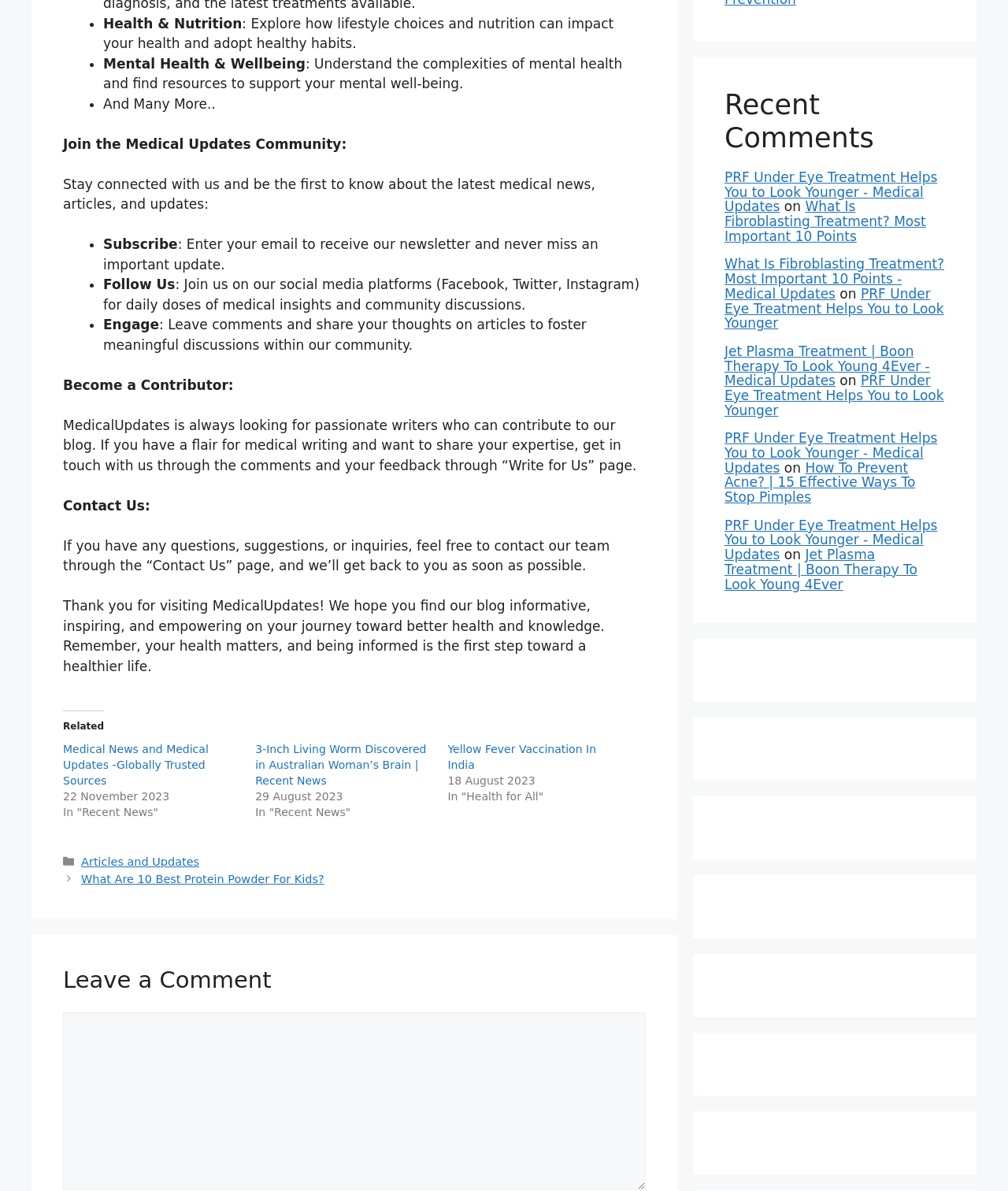Reply to the question with a single word or phrase:
What is the purpose of the 'Contact Us' section?

To contact the team